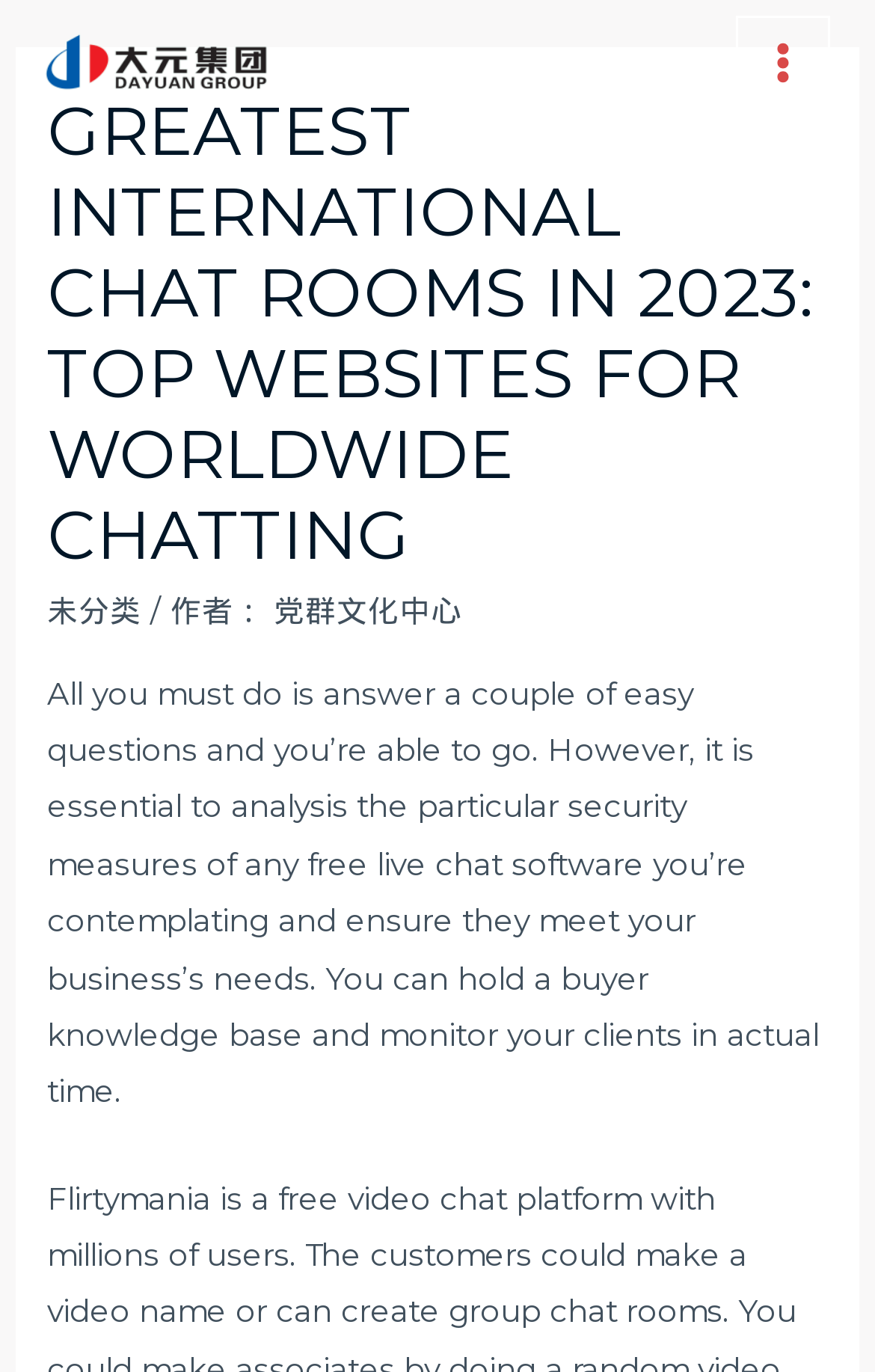Given the element description "党群文化中心" in the screenshot, predict the bounding box coordinates of that UI element.

[0.313, 0.432, 0.528, 0.458]